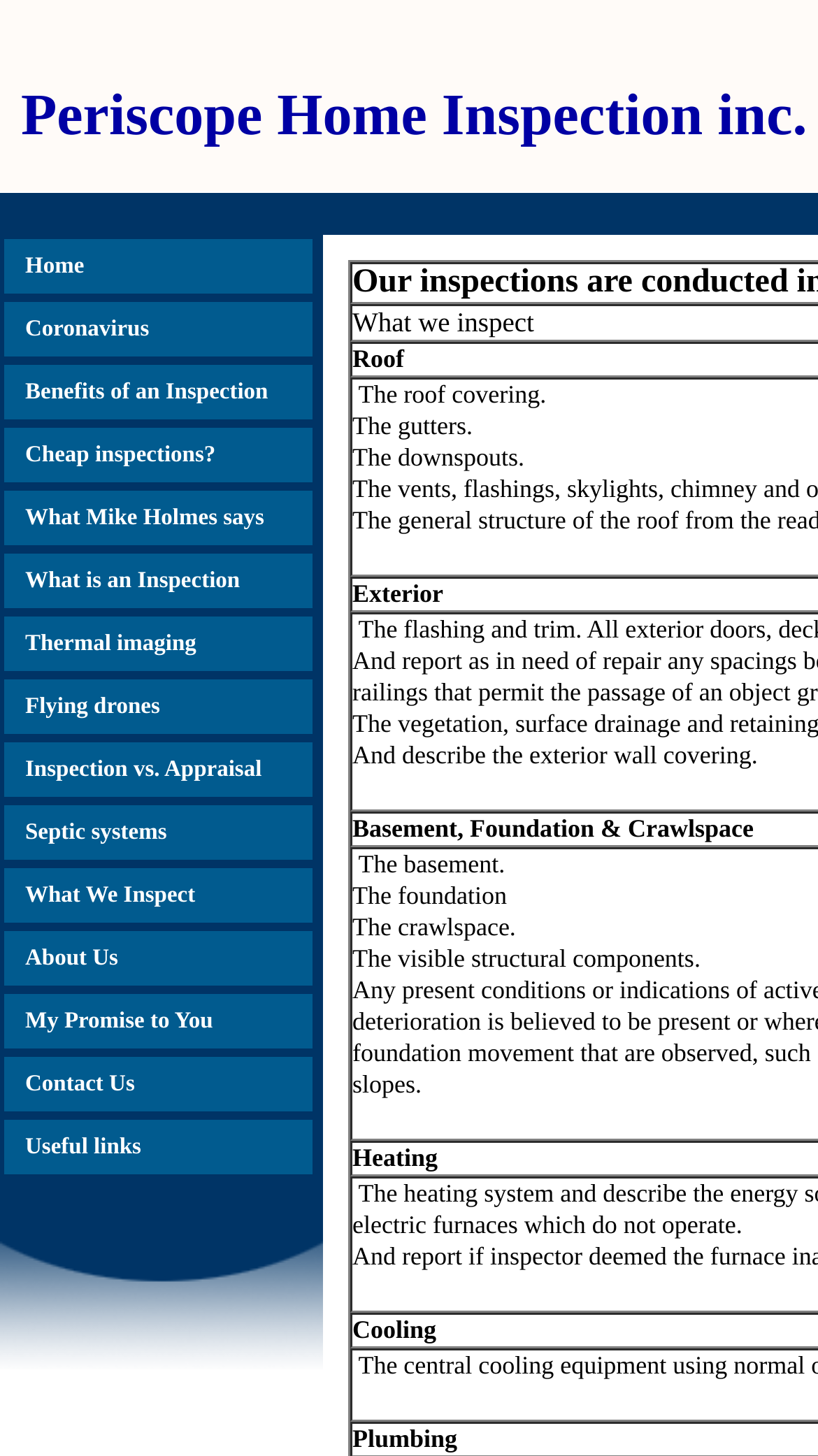Using the element description provided, determine the bounding box coordinates in the format (top-left x, top-left y, bottom-right x, bottom-right y). Ensure that all values are floating point numbers between 0 and 1. Element description: What We Inspect

[0.005, 0.596, 0.382, 0.634]